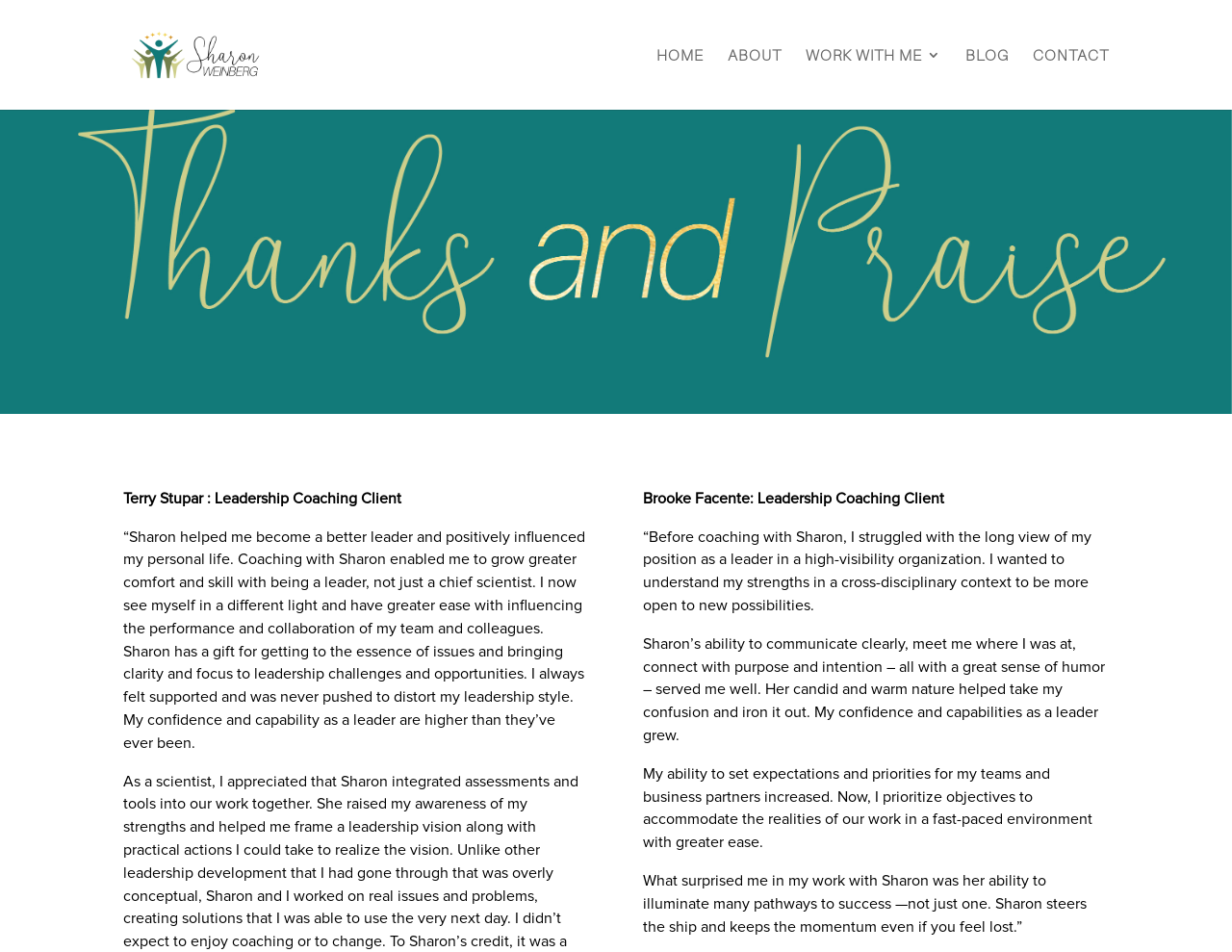Respond with a single word or short phrase to the following question: 
How many testimonials are on the webpage?

2